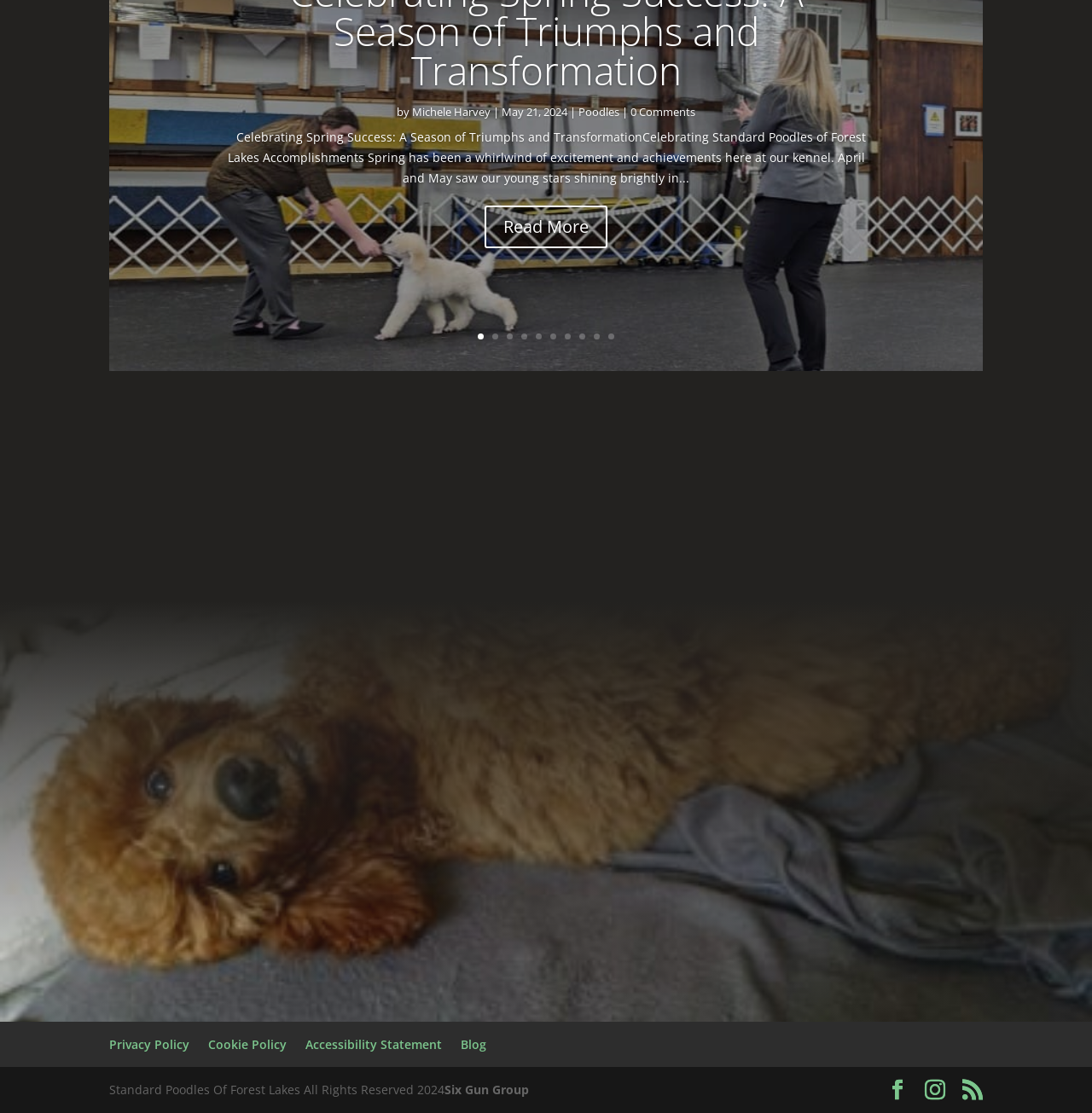Please locate the bounding box coordinates of the element that should be clicked to complete the given instruction: "Click on the 'Poodles' link".

[0.53, 0.093, 0.567, 0.107]